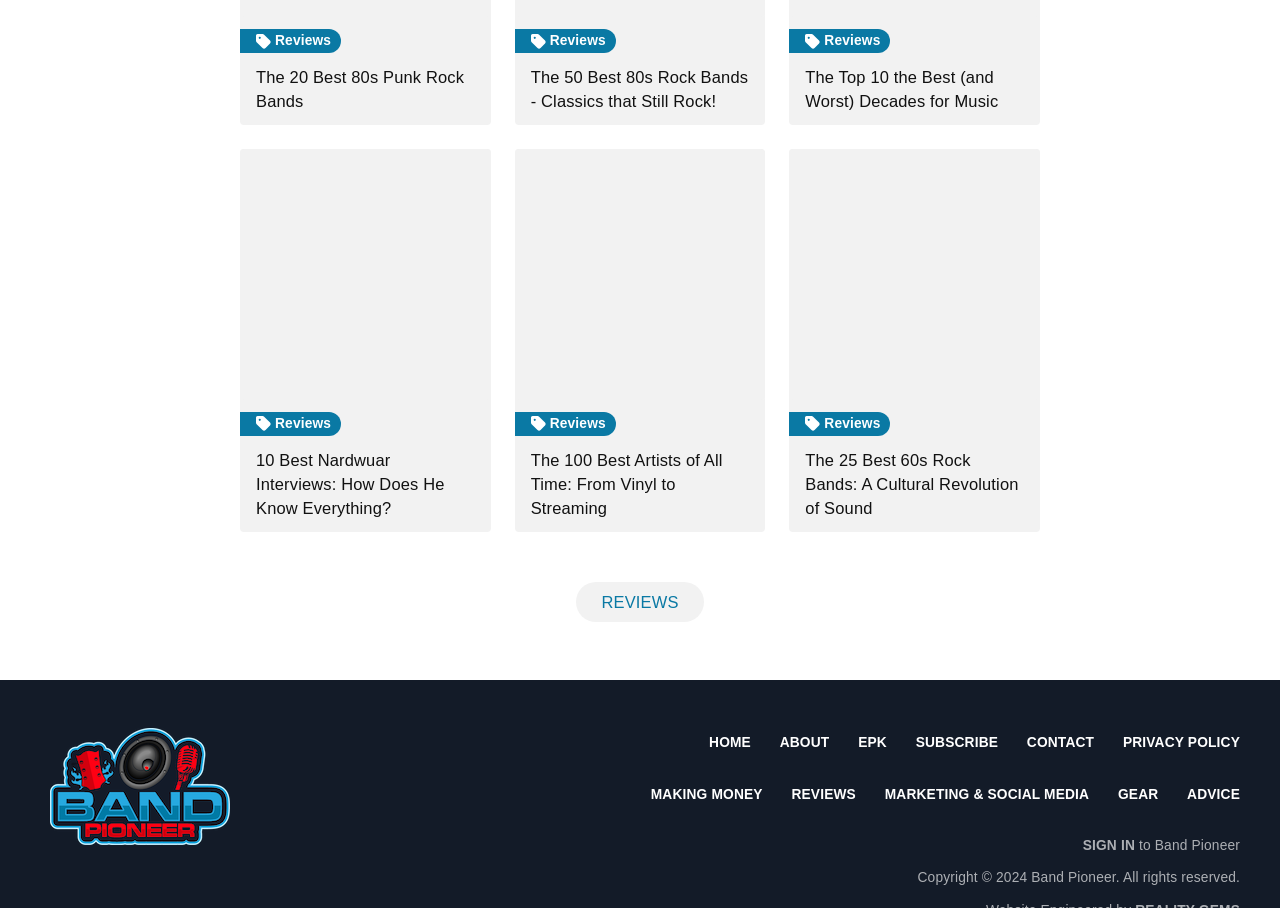Identify the bounding box coordinates for the element you need to click to achieve the following task: "Click on the 'Reviews' link". The coordinates must be four float values ranging from 0 to 1, formatted as [left, top, right, bottom].

[0.188, 0.032, 0.267, 0.059]